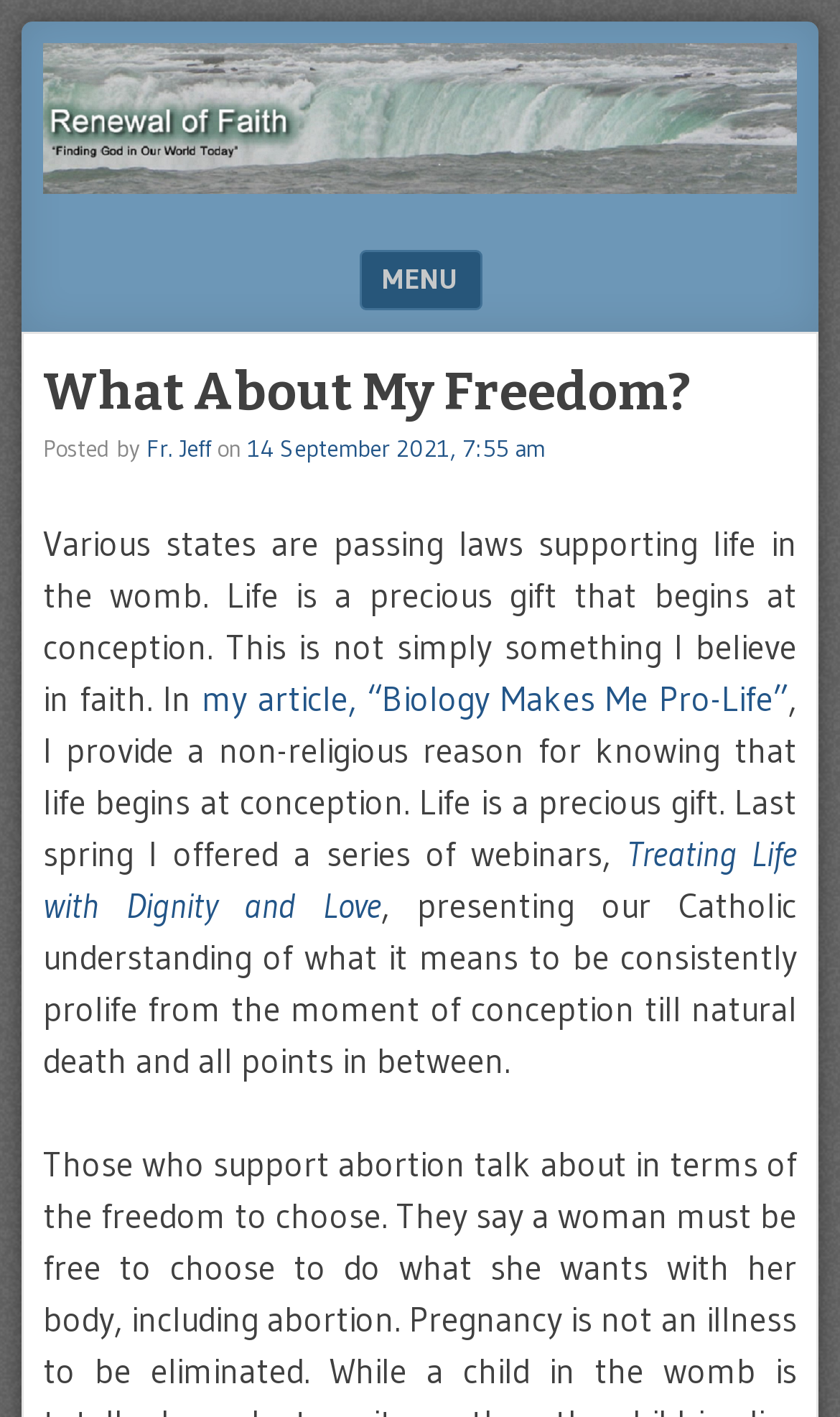With reference to the screenshot, provide a detailed response to the question below:
What is the title of the article mentioned in the post?

The title of the article is mentioned in the post as 'my article, “Biology Makes Me Pro-Life”', which is a link.